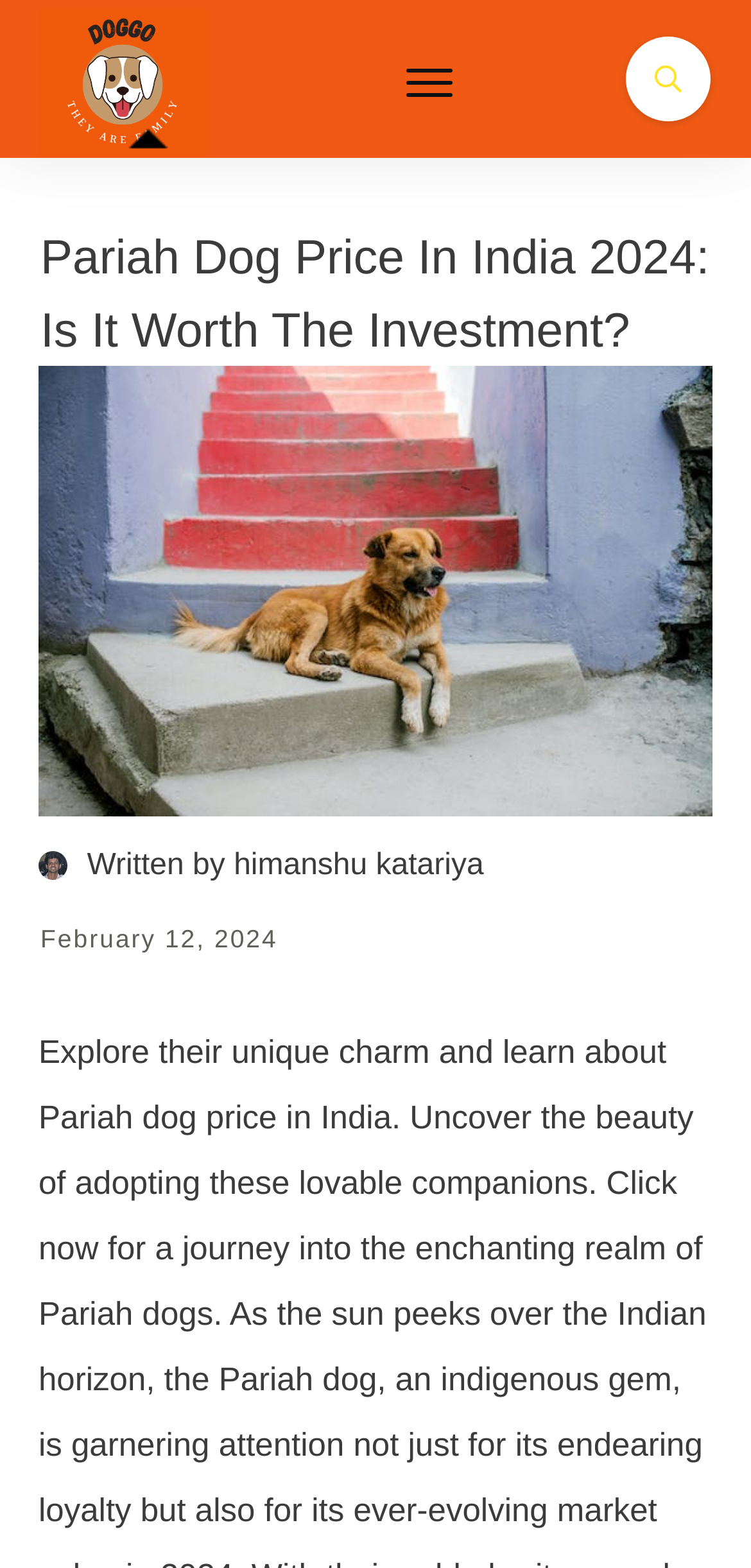What is the purpose of the search button?
Answer the question with as much detail as possible.

I inferred the purpose of the search button by its location and the fact that it is a button element, which suggests that it is interactive and allows users to search the website.